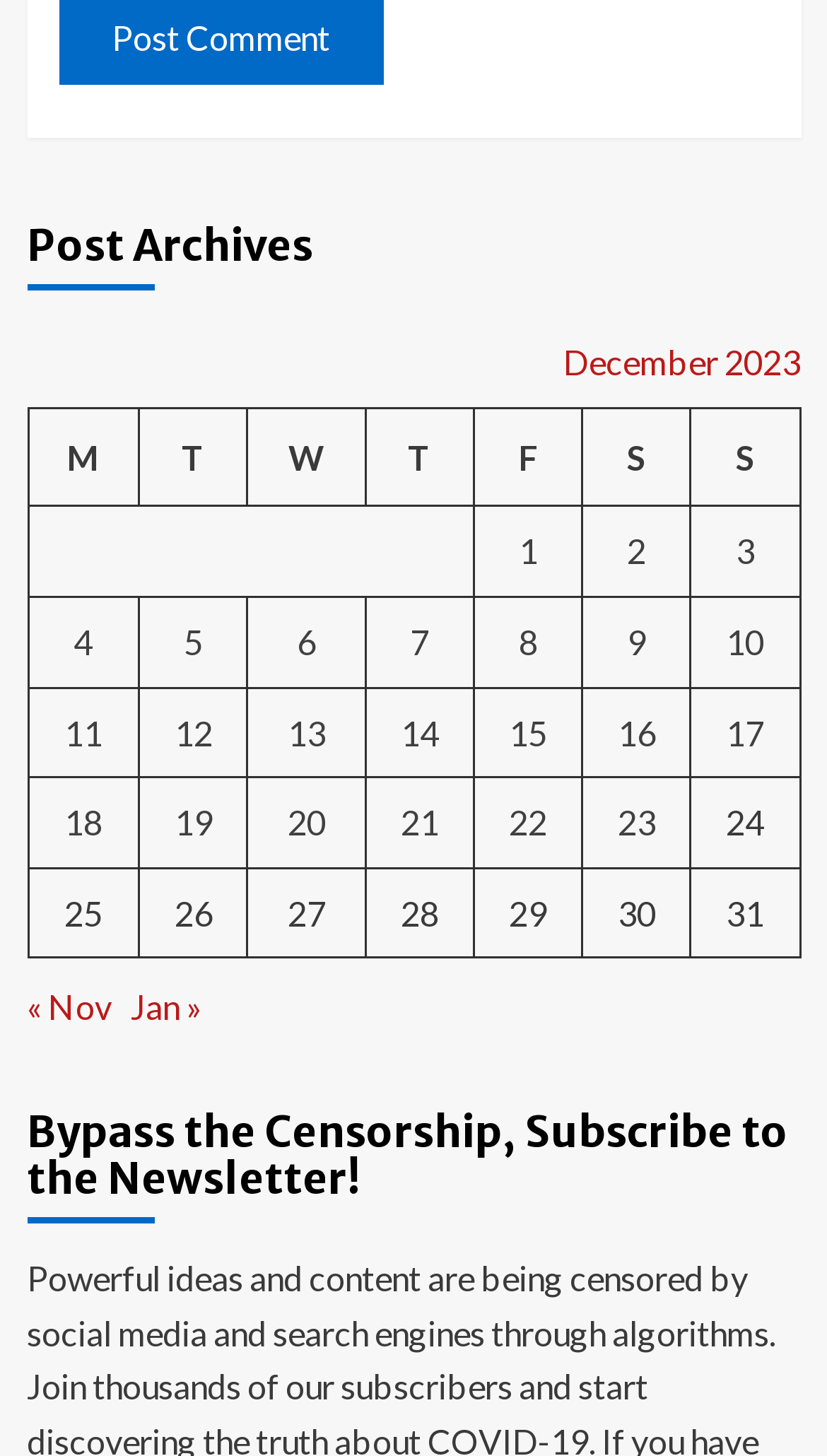Identify the coordinates of the bounding box for the element that must be clicked to accomplish the instruction: "View posts published on December 1, 2023".

[0.627, 0.365, 0.65, 0.392]